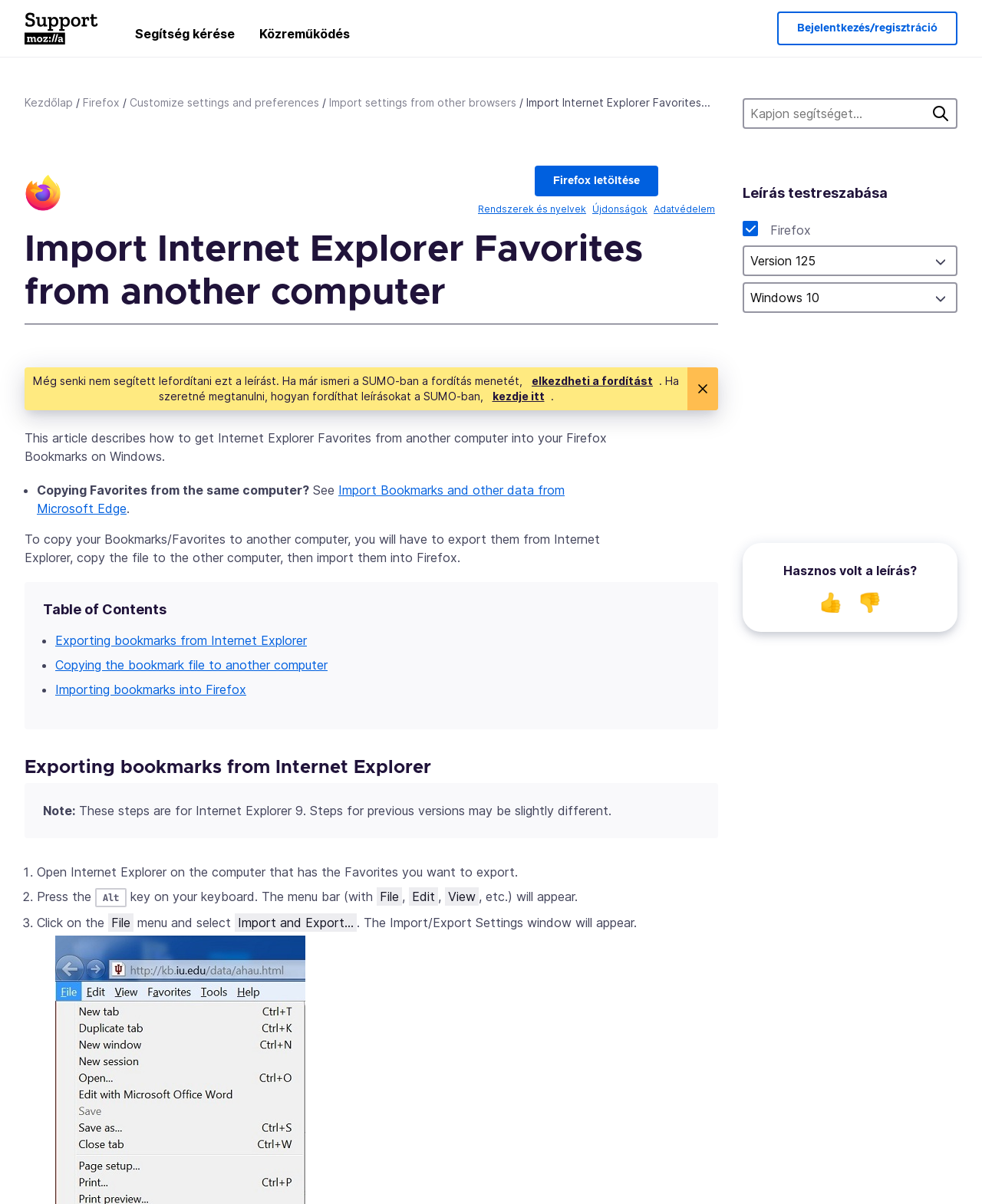Based on what you see in the screenshot, provide a thorough answer to this question: What is the file type that needs to be copied to another computer?

According to the webpage, users need to export their bookmarks from Internet Explorer, copy the bookmark file to another computer, and then import them into Firefox, indicating that the file type involved is a bookmark file.